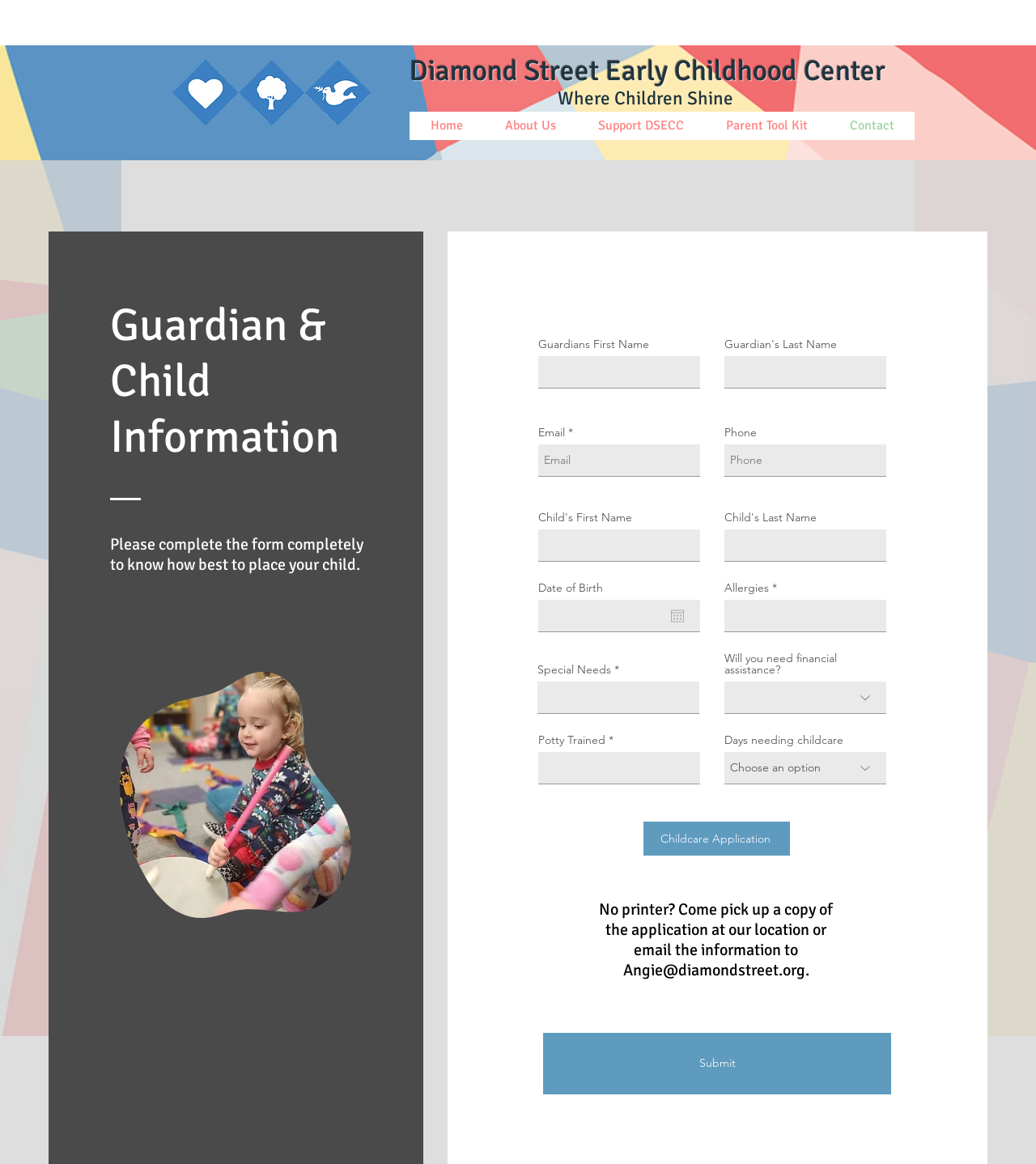How many input fields are required on the form?
Please provide a comprehensive answer based on the information in the image.

The form has several input fields, and the required fields are marked with an asterisk (*). There are 5 required fields: Email, Allergies, Special Needs, Potty Trained, and one of the combobox fields.